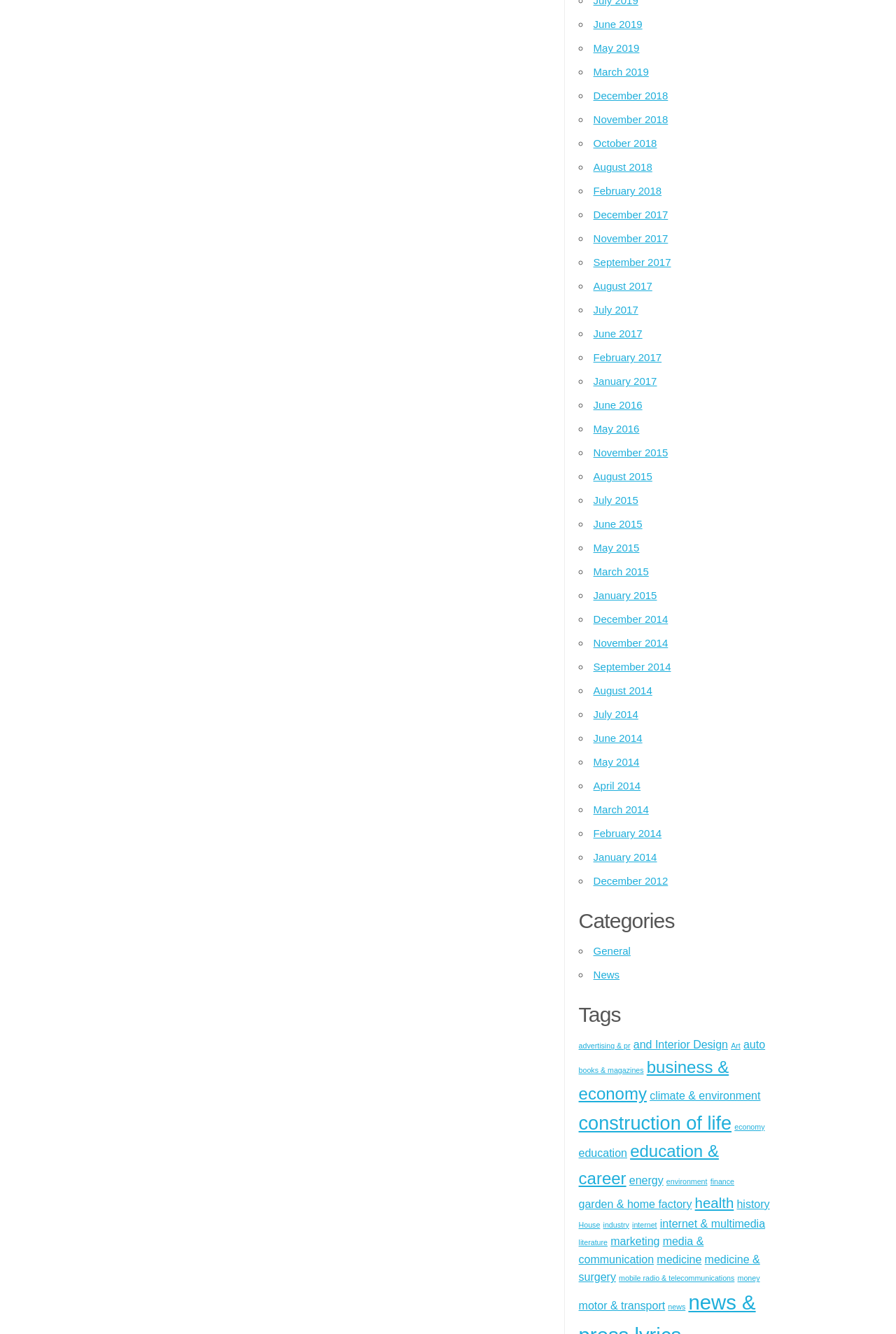Please find the bounding box coordinates of the clickable region needed to complete the following instruction: "View December 2014". The bounding box coordinates must consist of four float numbers between 0 and 1, i.e., [left, top, right, bottom].

[0.662, 0.46, 0.746, 0.469]